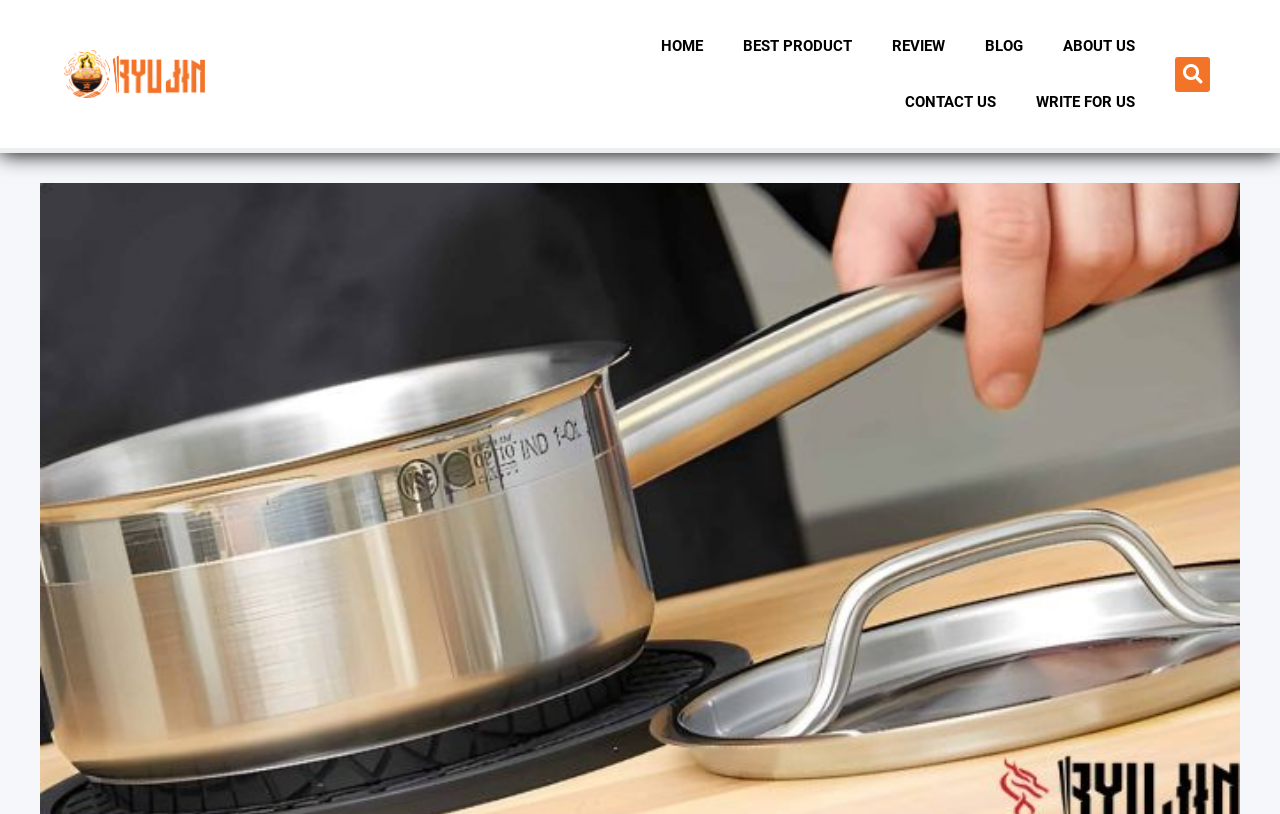How many navigation links are there?
Examine the image and give a concise answer in one word or a short phrase.

7